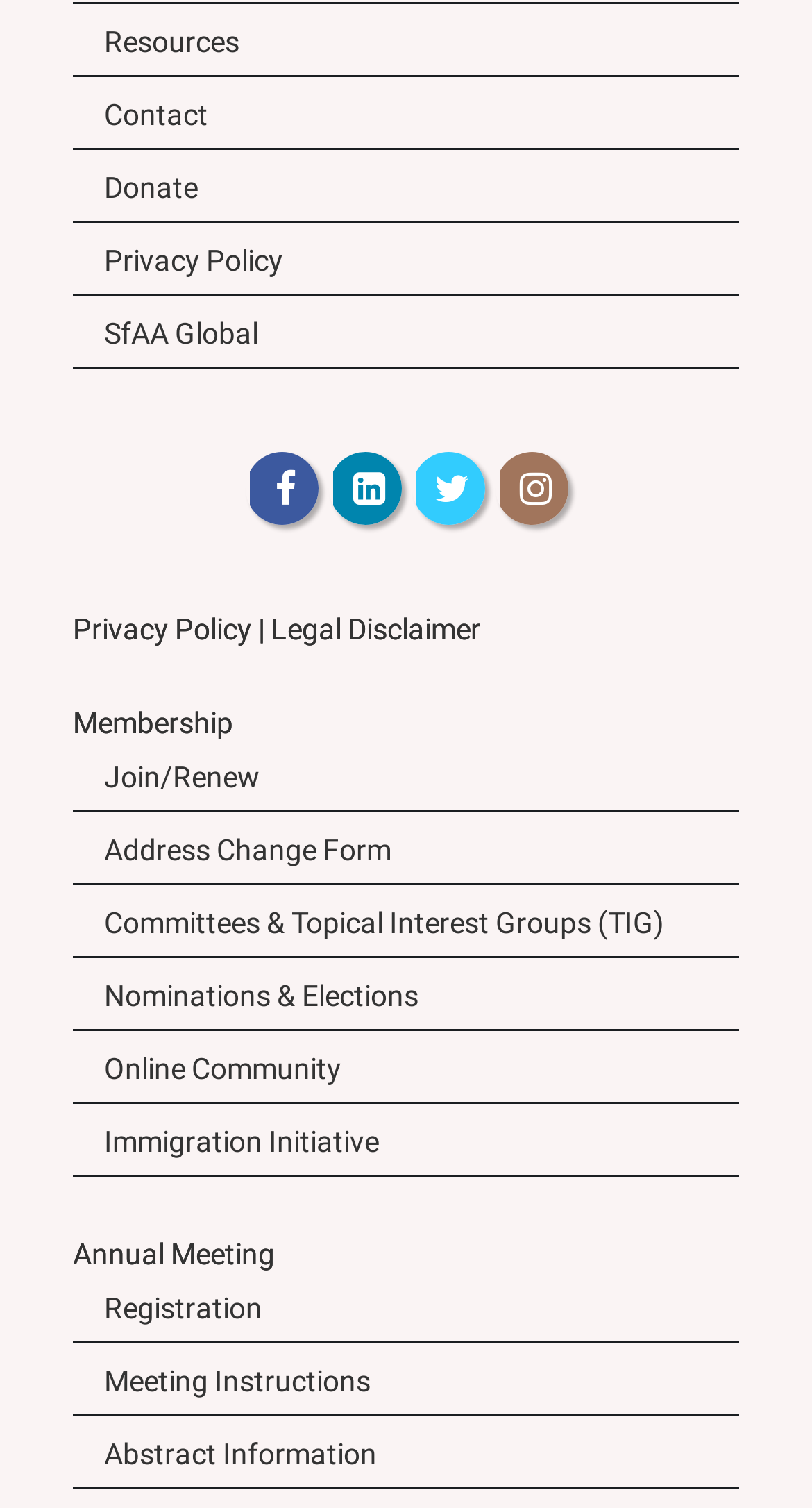Please specify the bounding box coordinates of the area that should be clicked to accomplish the following instruction: "Send an email to mw@kpw-law.de". The coordinates should consist of four float numbers between 0 and 1, i.e., [left, top, right, bottom].

None